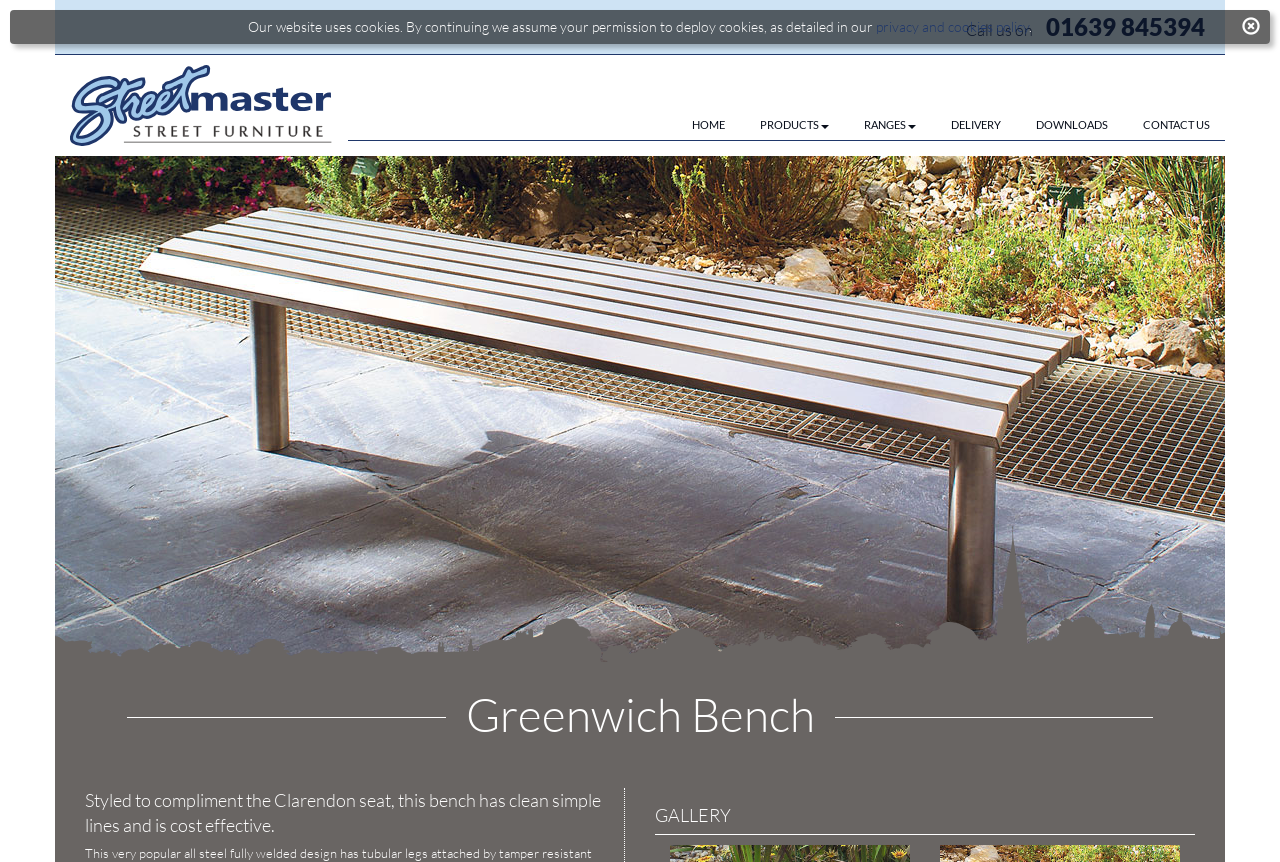What is the name of the product on this page?
Refer to the screenshot and respond with a concise word or phrase.

Greenwich Bench